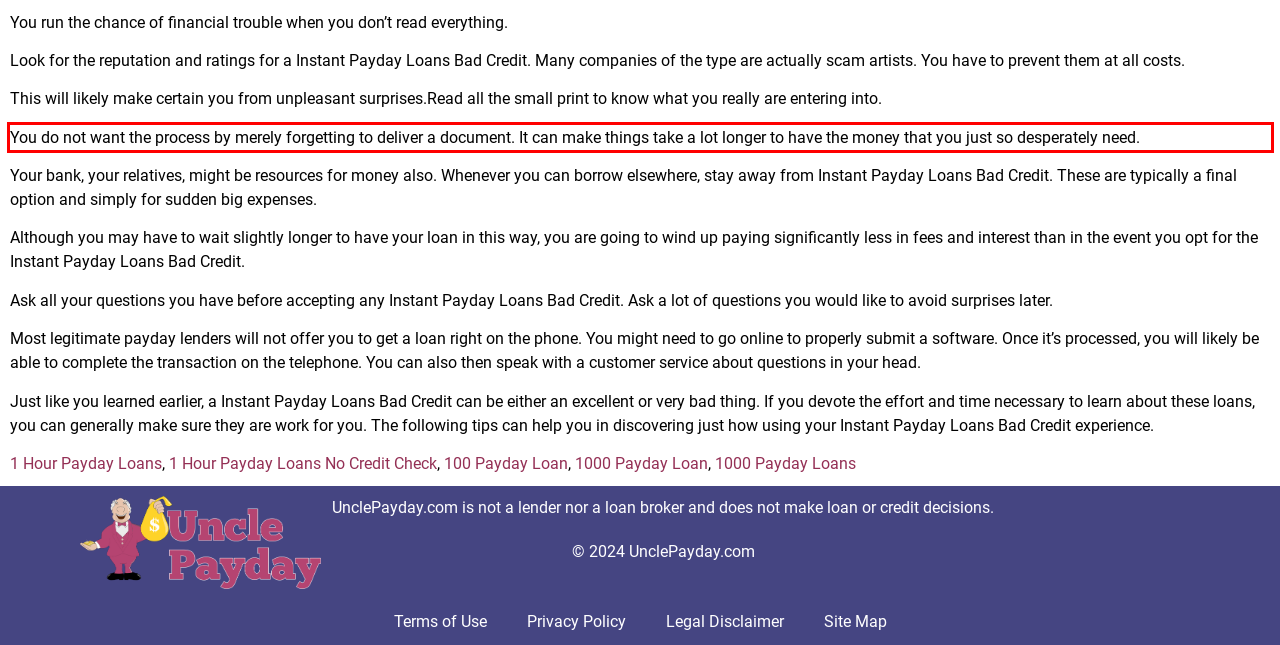In the screenshot of the webpage, find the red bounding box and perform OCR to obtain the text content restricted within this red bounding box.

You do not want the process by merely forgetting to deliver a document. It can make things take a lot longer to have the money that you just so desperately need.